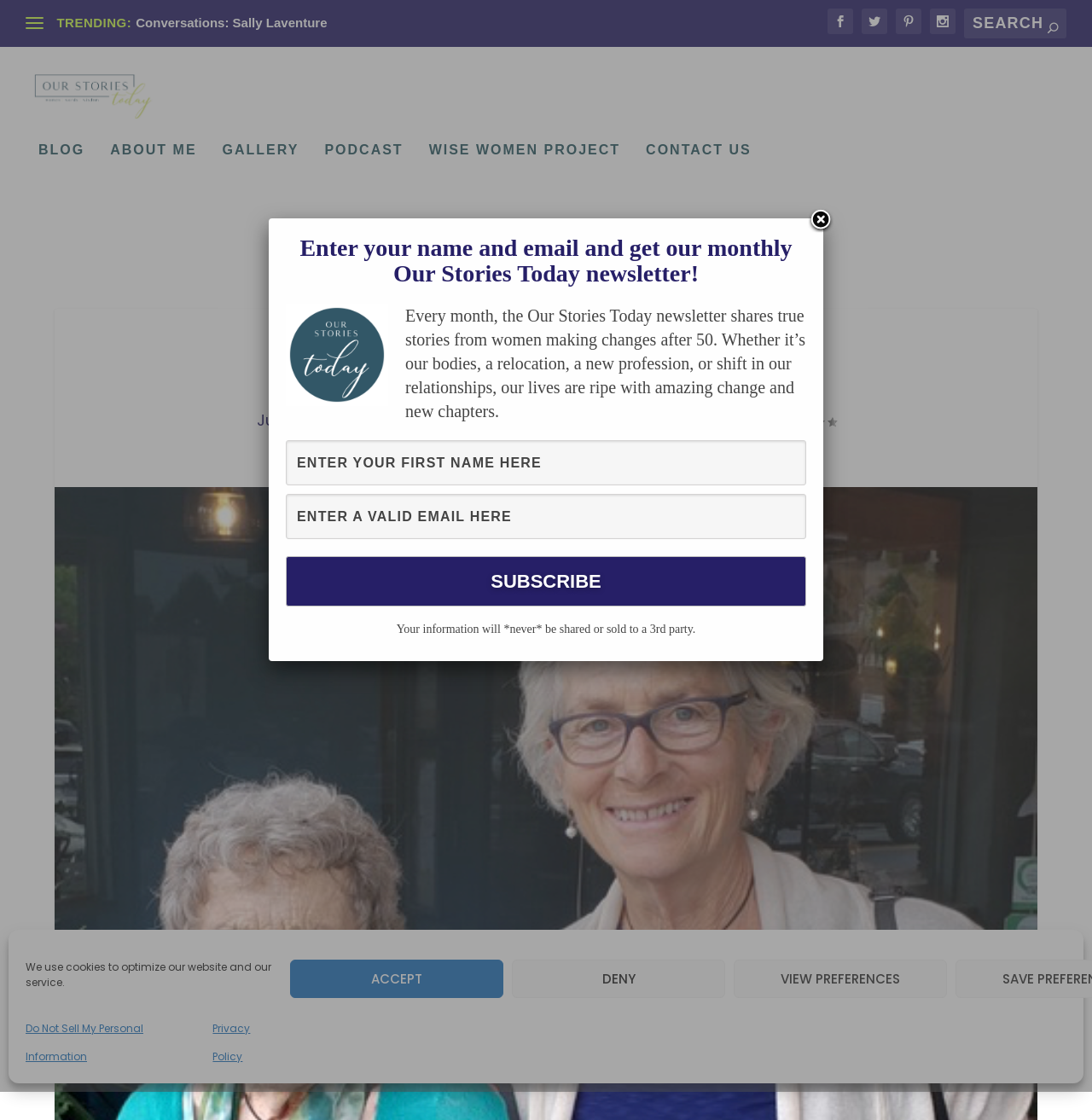Predict the bounding box for the UI component with the following description: "About Me".

[0.101, 0.175, 0.18, 0.248]